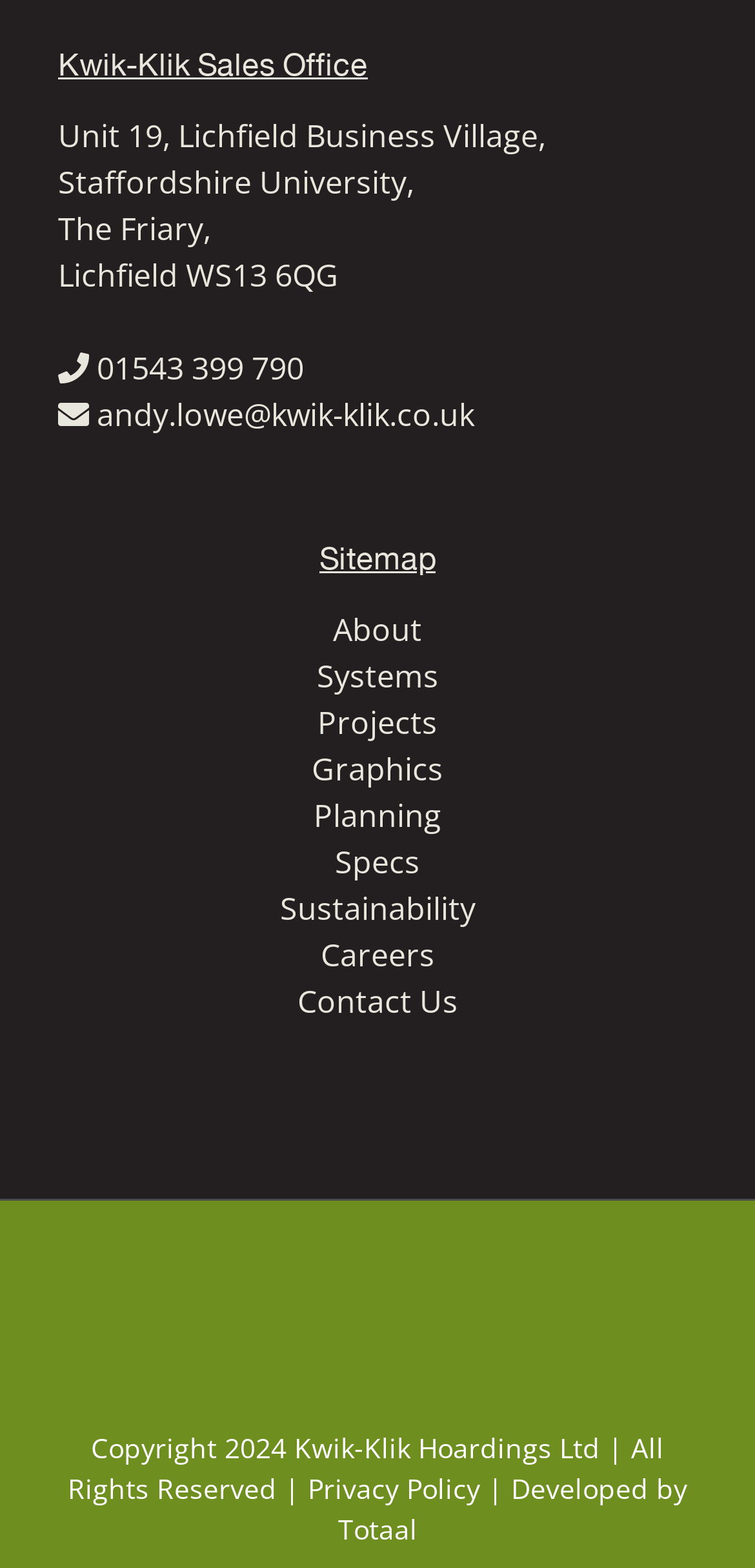For the given element description About, determine the bounding box coordinates of the UI element. The coordinates should follow the format (top-left x, top-left y, bottom-right x, bottom-right y) and be within the range of 0 to 1.

[0.441, 0.388, 0.559, 0.415]